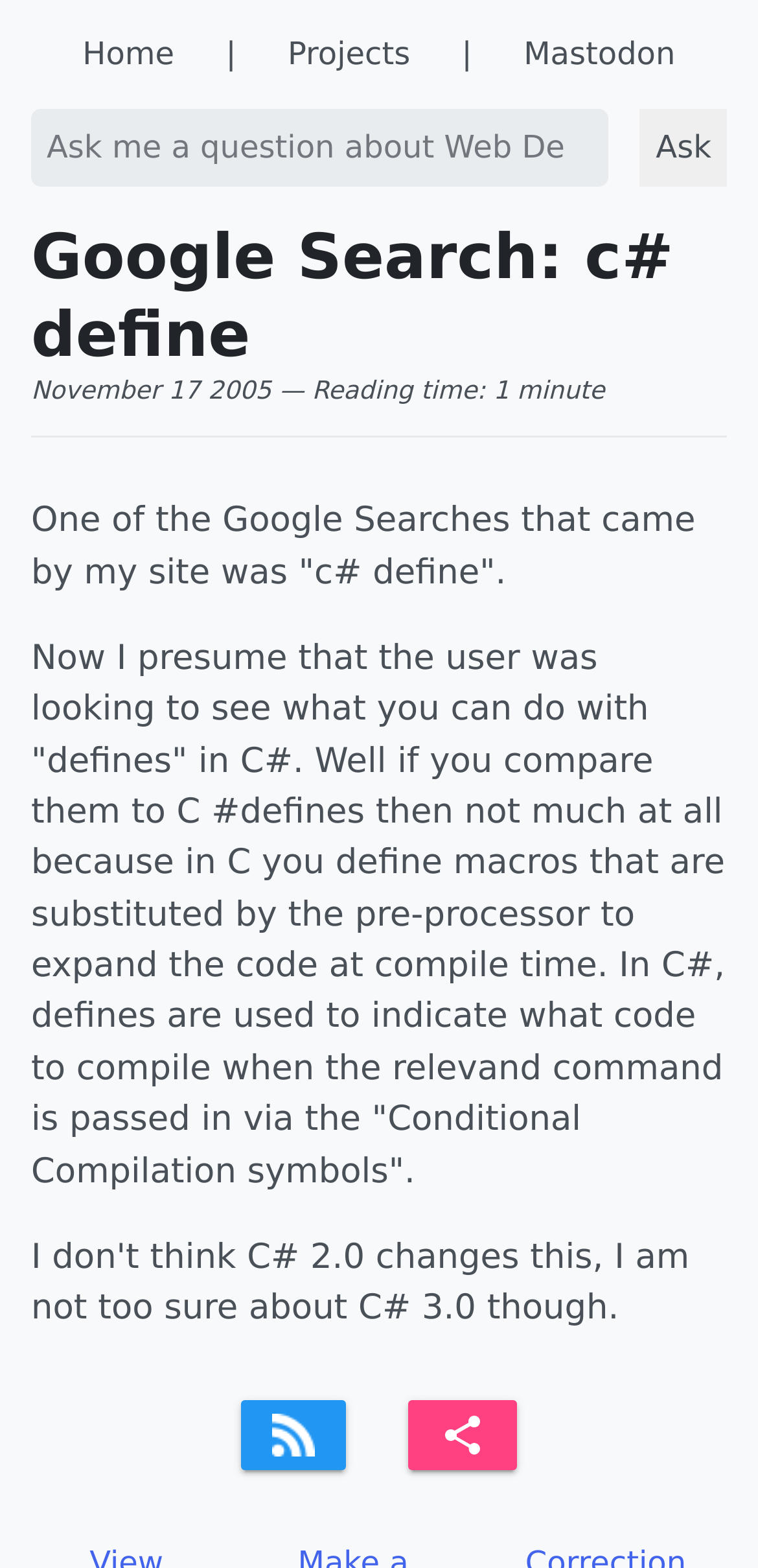Provide the bounding box coordinates of the HTML element this sentence describes: "Home". The bounding box coordinates consist of four float numbers between 0 and 1, i.e., [left, top, right, bottom].

[0.099, 0.015, 0.24, 0.055]